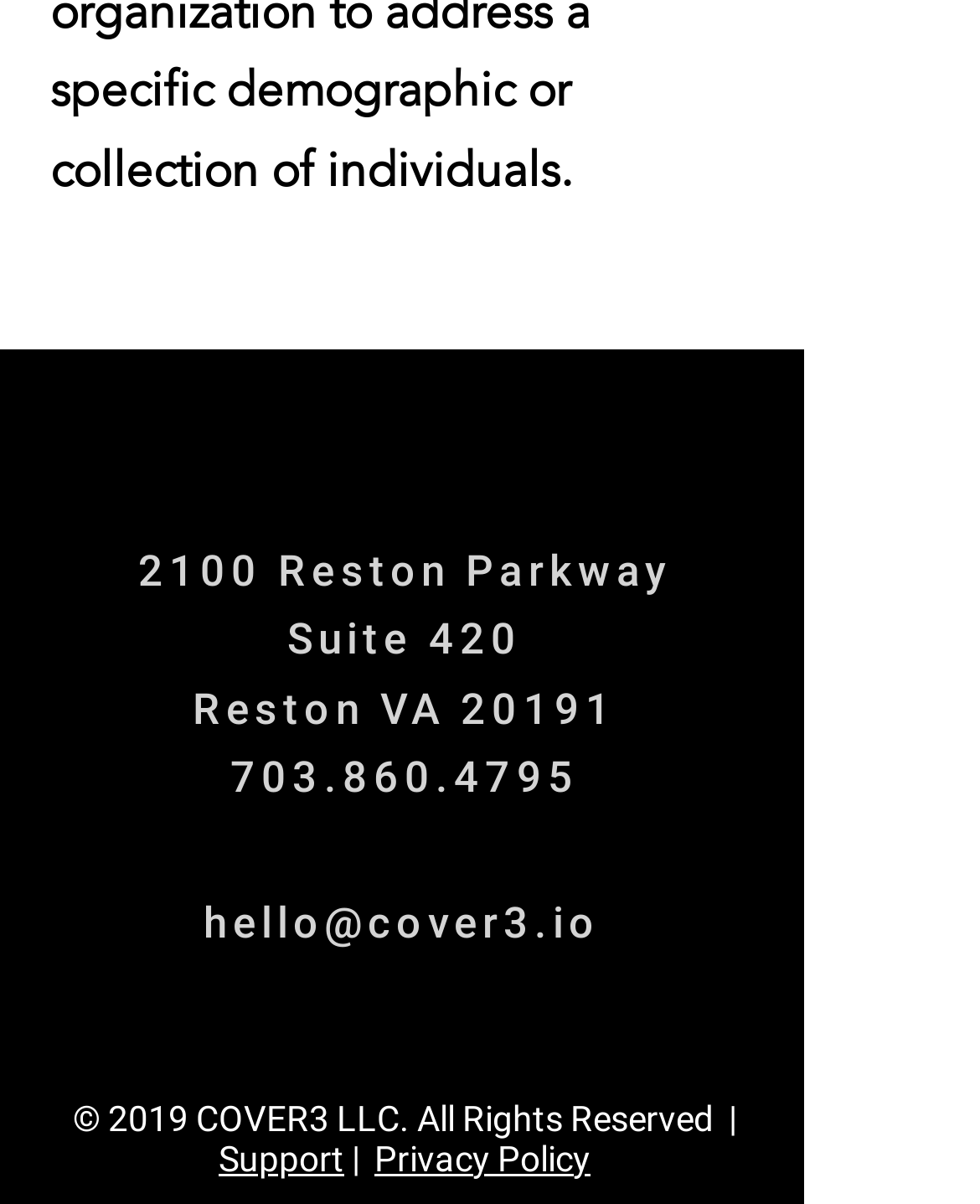Calculate the bounding box coordinates for the UI element based on the following description: "hello@cover3.io". Ensure the coordinates are four float numbers between 0 and 1, i.e., [left, top, right, bottom].

[0.208, 0.745, 0.612, 0.786]